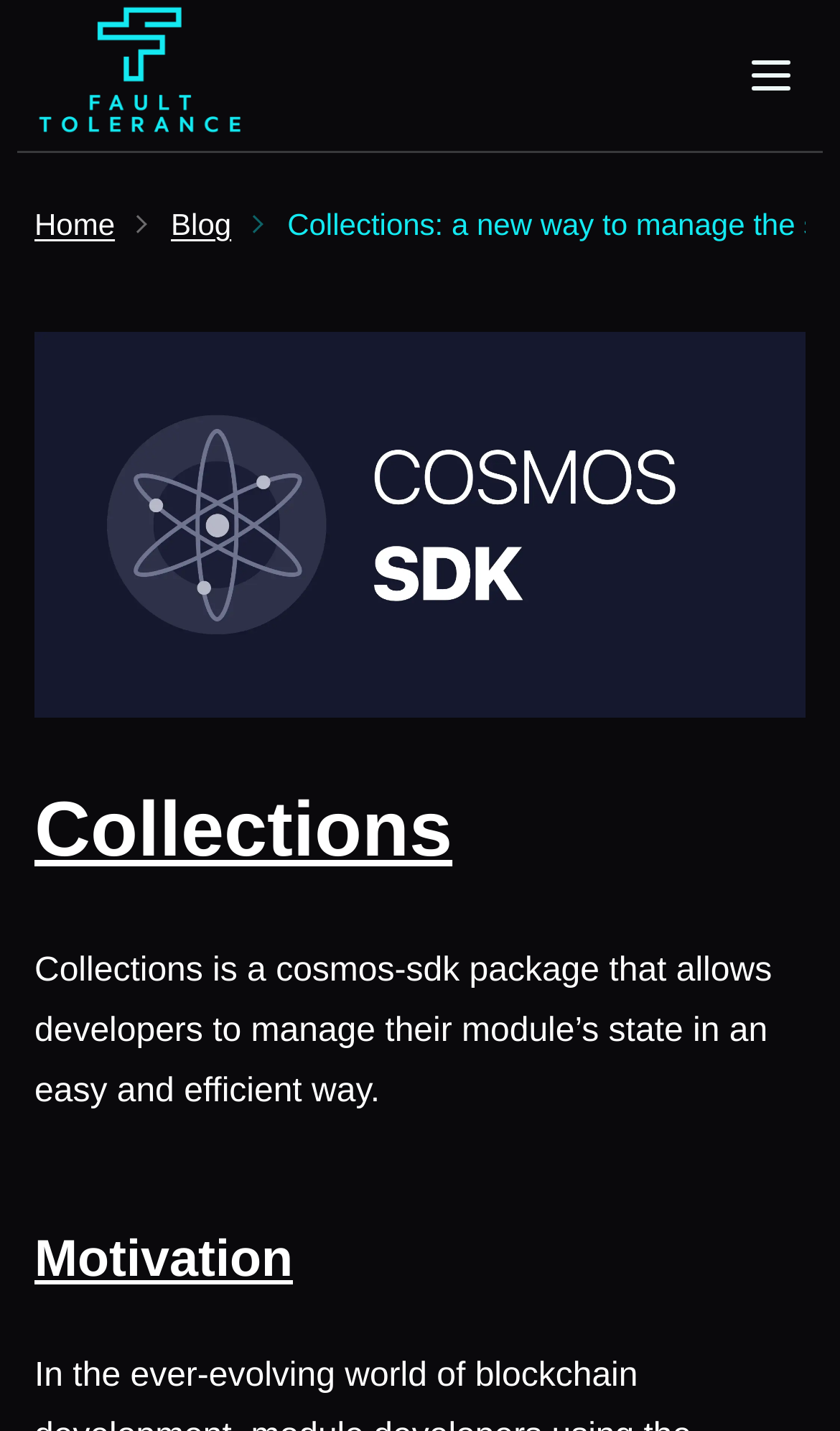Using the description "alt="logo"", predict the bounding box of the relevant HTML element.

[0.021, 0.004, 0.446, 0.1]